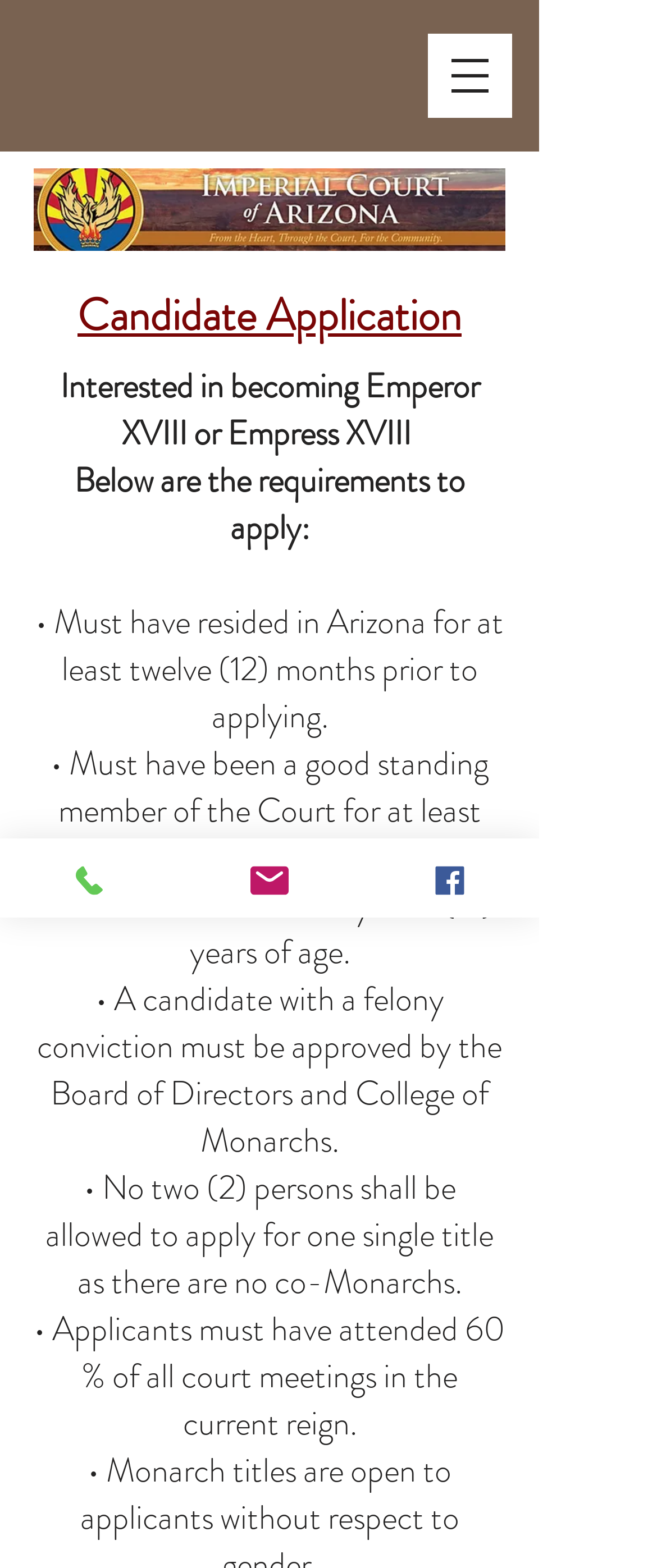Using the format (top-left x, top-left y, bottom-right x, bottom-right y), and given the element description, identify the bounding box coordinates within the screenshot: Phone

[0.0, 0.535, 0.274, 0.585]